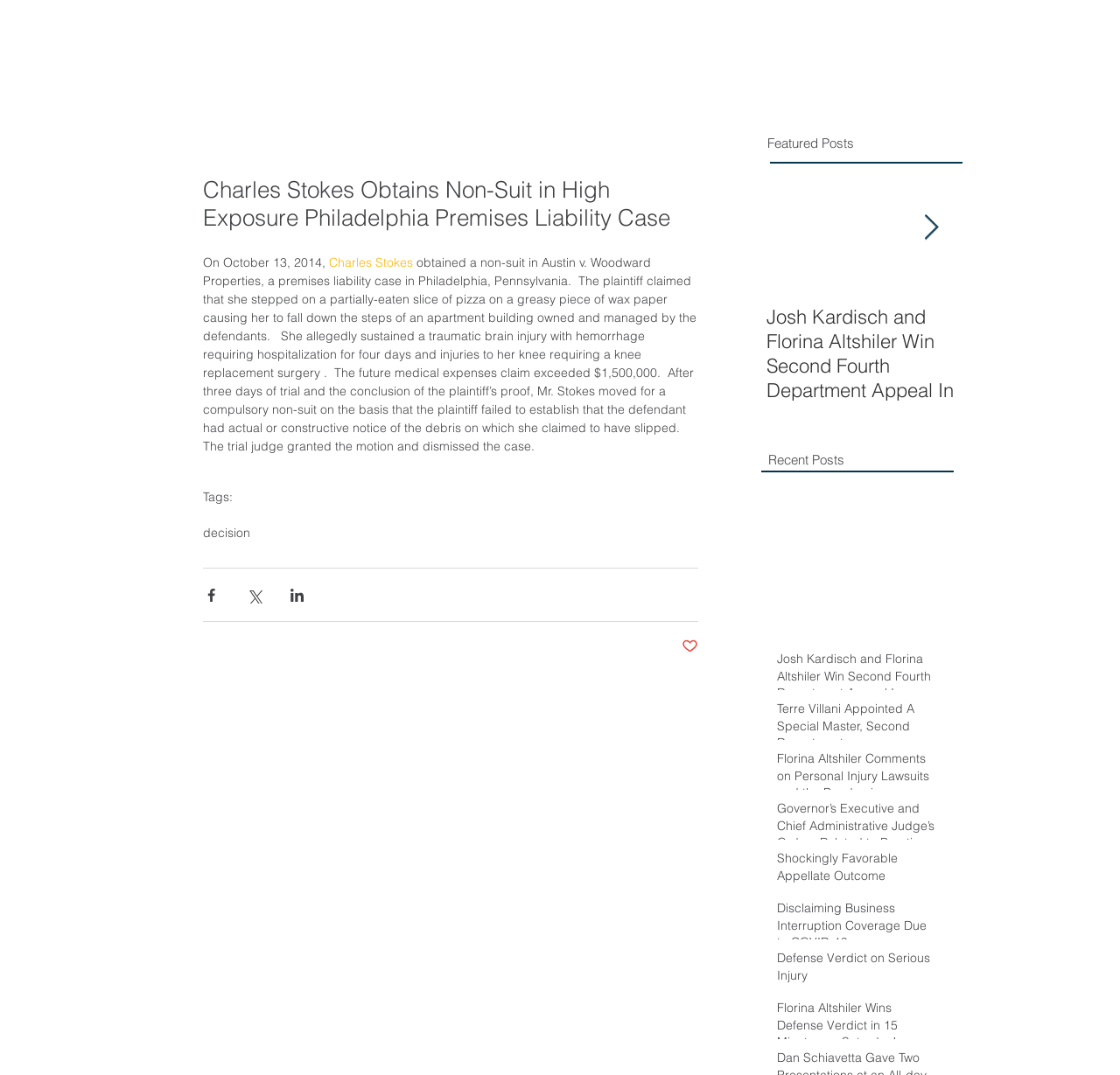Give a one-word or short-phrase answer to the following question: 
How many days was the plaintiff hospitalized?

Four days